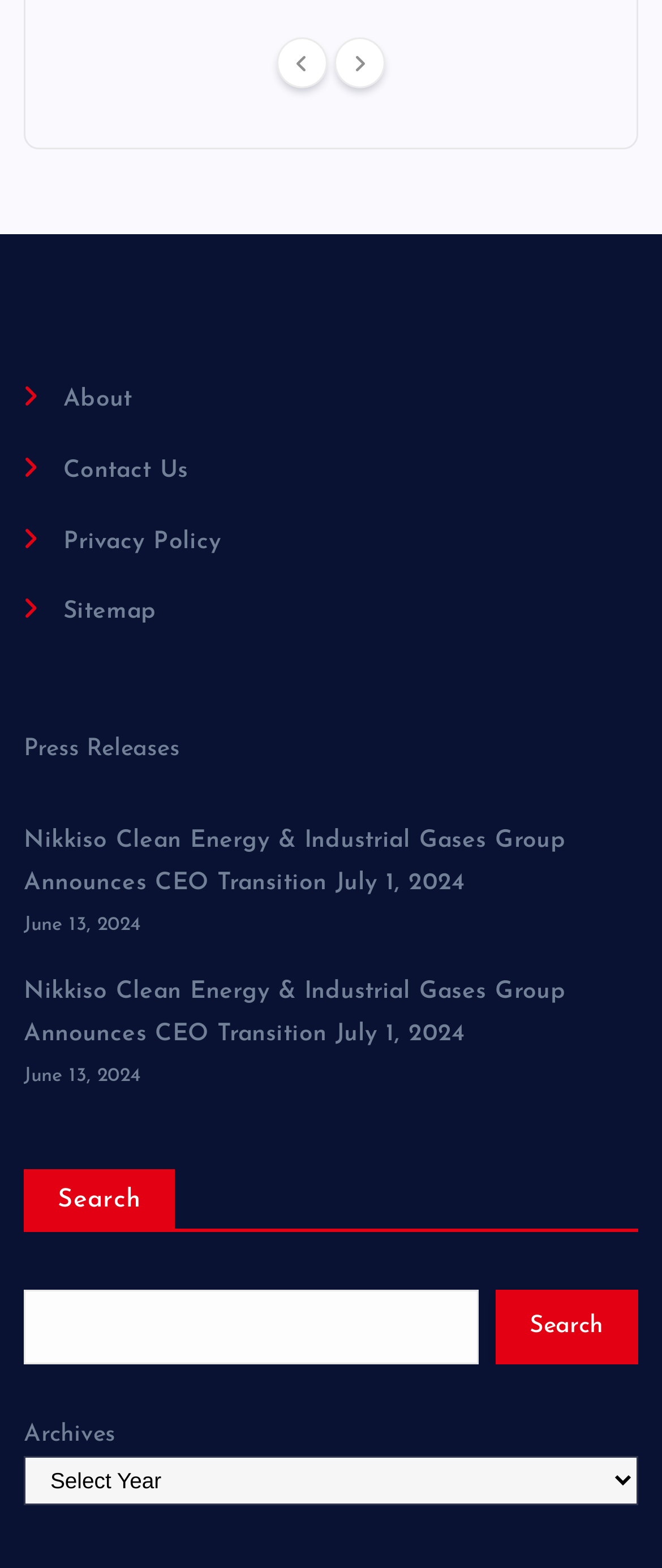Given the description "parent_node: Search name="s"", determine the bounding box of the corresponding UI element.

[0.036, 0.823, 0.722, 0.87]